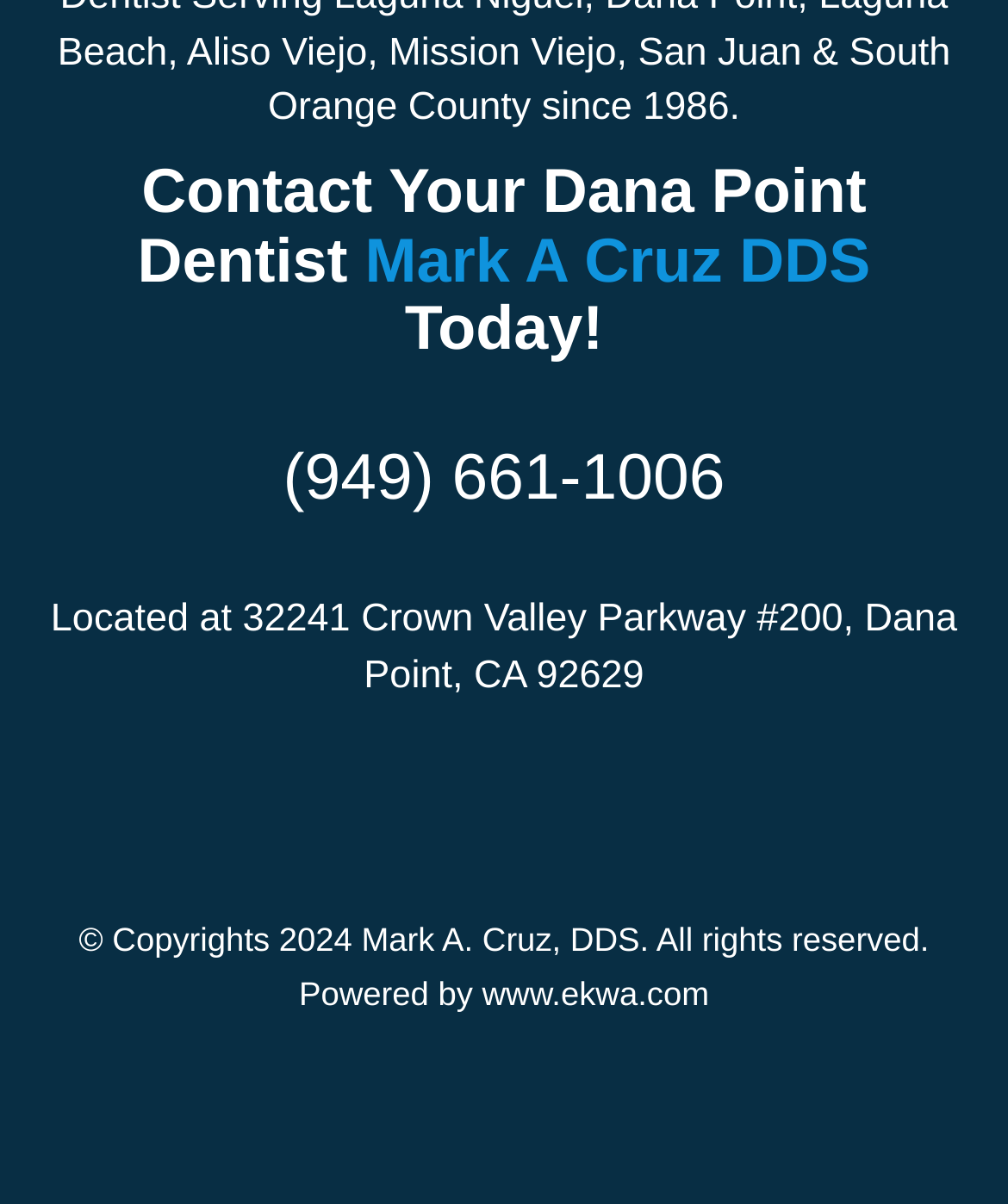Please determine the bounding box coordinates for the UI element described as: "aria-label="LinkedIn"".

[0.308, 0.945, 0.333, 0.982]